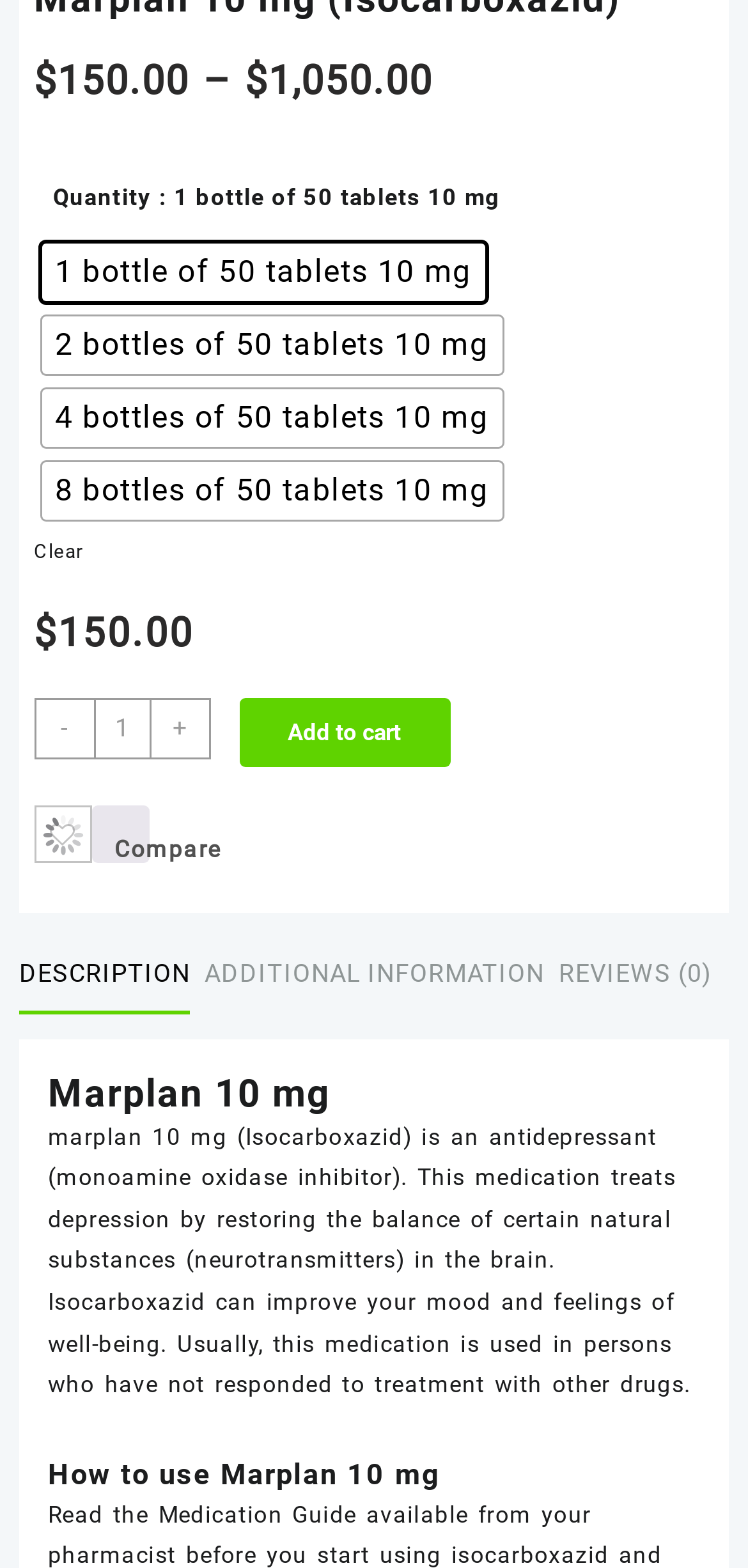What is the price of 1 bottle of 50 tablets 10 mg?
Look at the screenshot and respond with one word or a short phrase.

$150.00